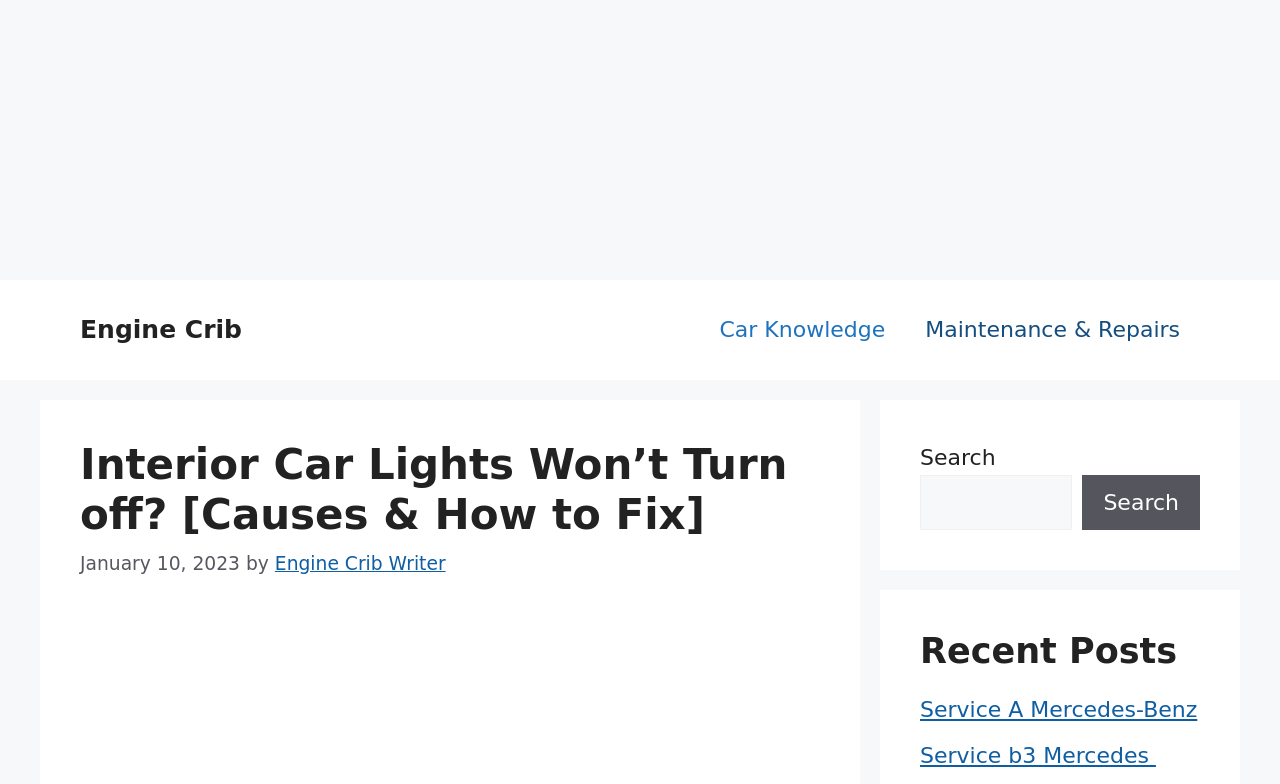Locate the bounding box coordinates of the area that needs to be clicked to fulfill the following instruction: "Click on the 'Car Knowledge' link". The coordinates should be in the format of four float numbers between 0 and 1, namely [left, top, right, bottom].

[0.546, 0.383, 0.707, 0.459]